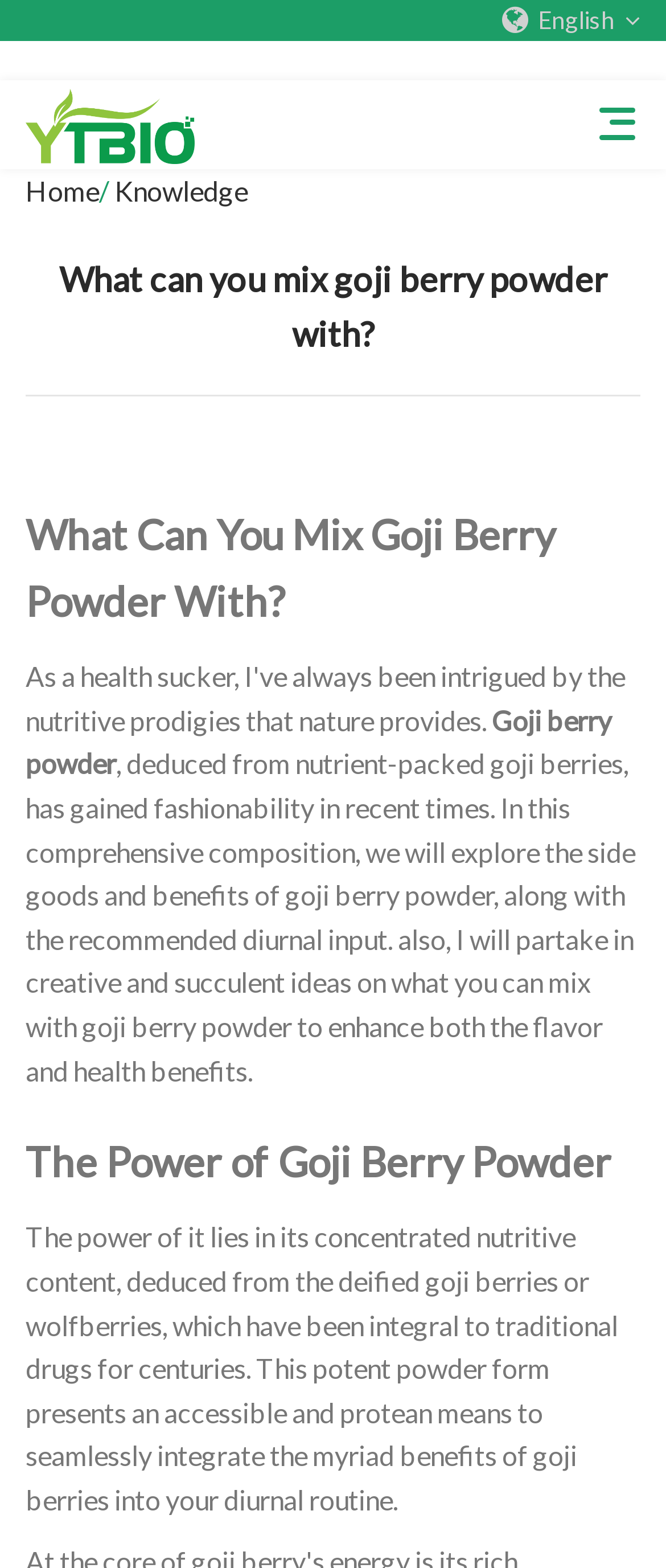Give an in-depth explanation of the webpage layout and content.

This webpage is about exploring the uses of goji berry powder. At the top right corner, there is a language selection option with the text "English". Below it, there is a search bar with a keyword input field and a search button with a magnifying glass icon. 

On the top left side, there is a navigation menu with links to "Home", "About Us", "Products", "Knowledge", "News", and "Contact Us". This menu is repeated at the bottom of the page with additional links to "HOME", "PHONE", "E-MAIL", and "INQUIRY".

The main content of the page is divided into sections. The first section has a heading "What can you mix goji berry powder with?" and a subheading "What Can You Mix Goji Berry Powder With?" below it. This section provides an introduction to goji berry powder, its benefits, and its recommended daily intake. It also offers creative ideas on how to mix goji berry powder to enhance its flavor and health benefits.

The second section has a heading "The Power of Goji Berry Powder" and discusses the concentrated nutritional content of goji berry powder, its benefits, and how it can be easily incorporated into daily routines.